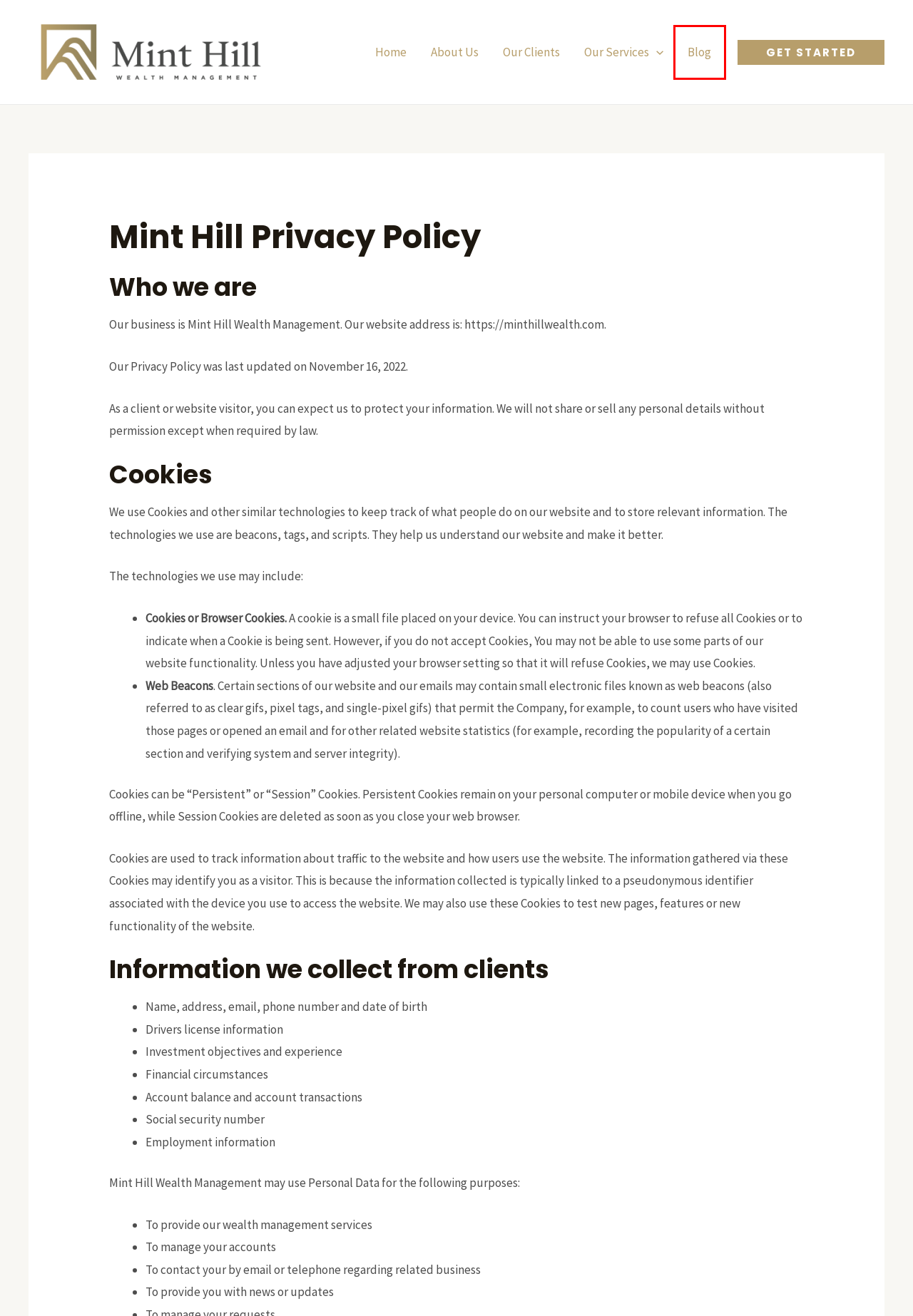Inspect the provided webpage screenshot, concentrating on the element within the red bounding box. Select the description that best represents the new webpage after you click the highlighted element. Here are the candidates:
A. Financial Advisor for Physicians & Dentists | Mint Hill Wealth Management
B. MonsterInsights - The Best Google Analytics Plugin for WordPress
C. About | Financial Advisors | Mint Hill Wealth Management | Omaha, NE
D. Schedule Appointment with Mint Hill Wealth Management
E. Contact | Wealth Management for Physicians | Financial Advisor for Dentist
F. How We Help | Financial Advisor | Mint Hill Wealth Management
G. Blog | Financial Advisor for Dentists | Mint Hill Wealth Management | NC
H. Who we serve | Financial Planner | Mint Hill Wealth Management | NE | NC

G